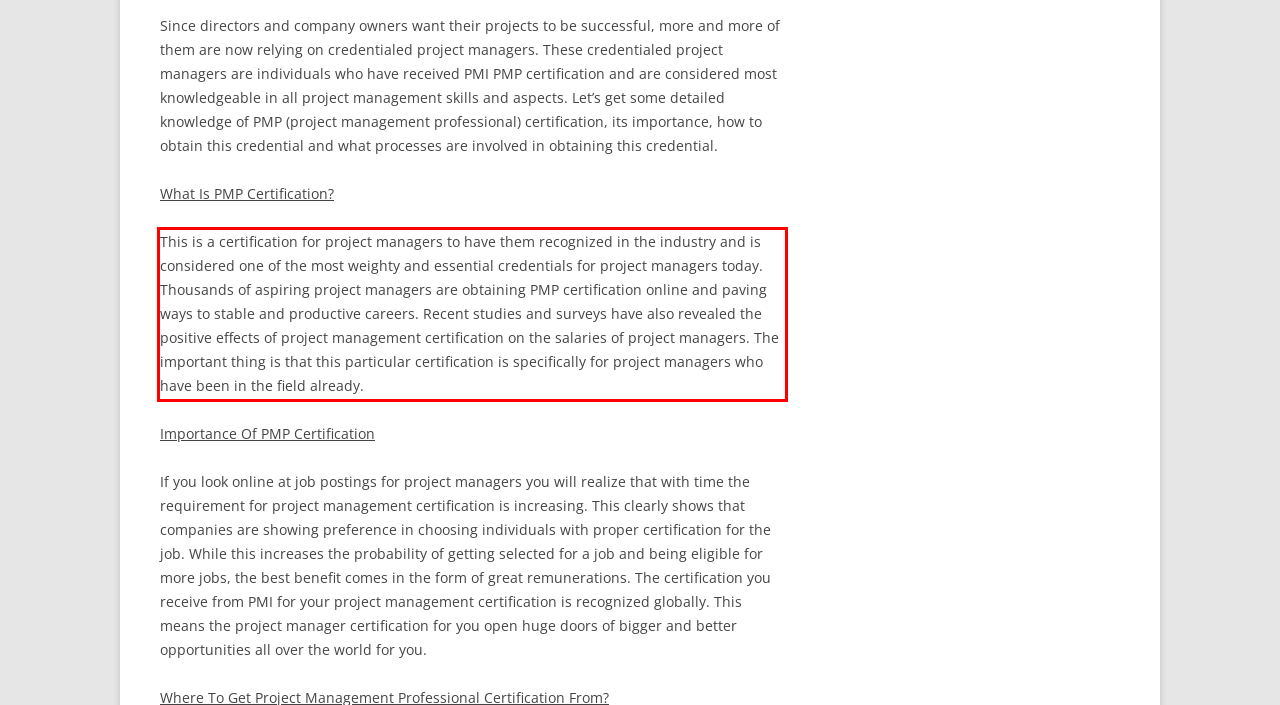You have a screenshot of a webpage with a red bounding box. Use OCR to generate the text contained within this red rectangle.

This is a certification for project managers to have them recognized in the industry and is considered one of the most weighty and essential credentials for project managers today. Thousands of aspiring project managers are obtaining PMP certification online and paving ways to stable and productive careers. Recent studies and surveys have also revealed the positive effects of project management certification on the salaries of project managers. The important thing is that this particular certification is specifically for project managers who have been in the field already.